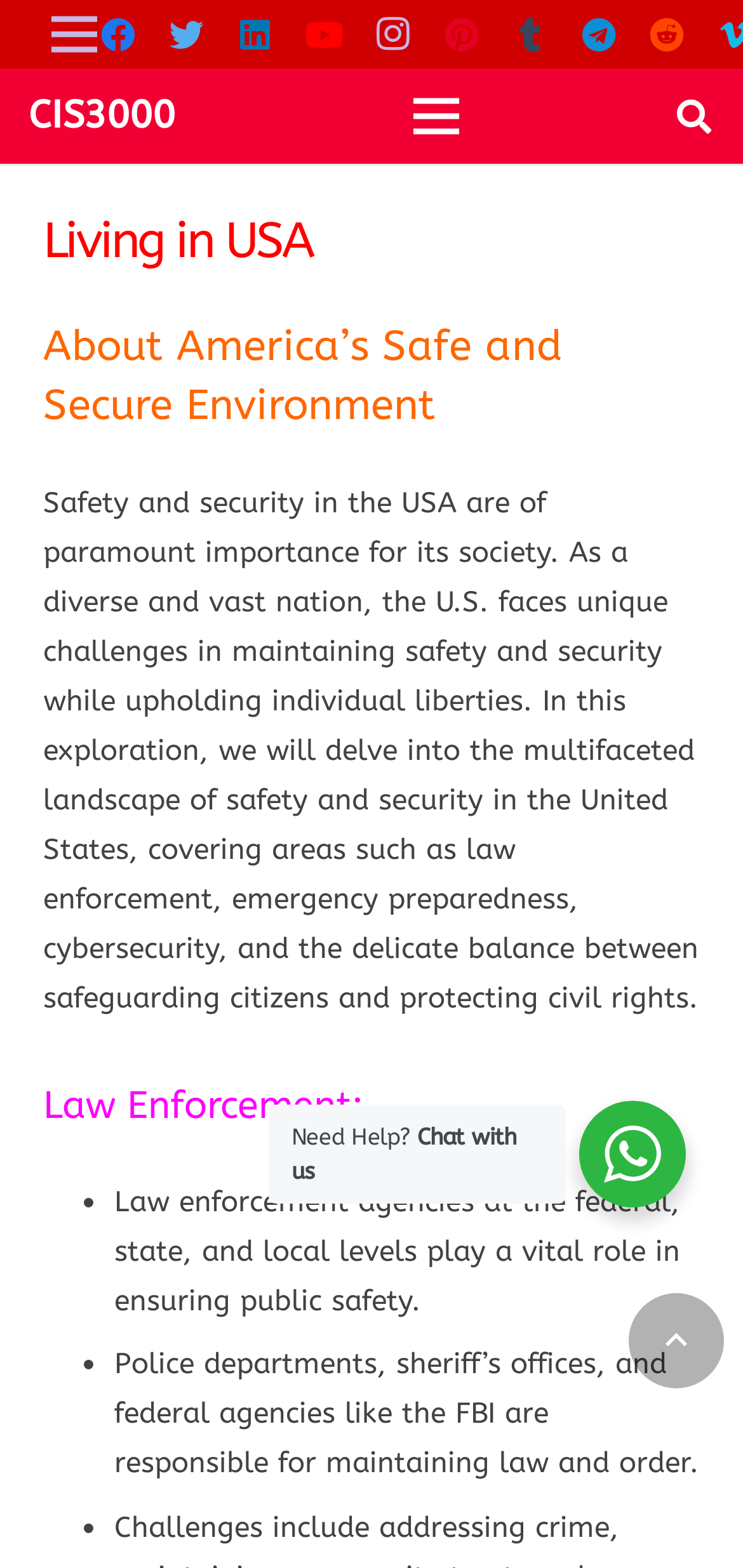How many list markers are there under 'Law Enforcement:'?
Offer a detailed and exhaustive answer to the question.

I counted the number of list markers under the 'Law Enforcement:' heading, which are three bullet points describing the roles of law enforcement agencies.